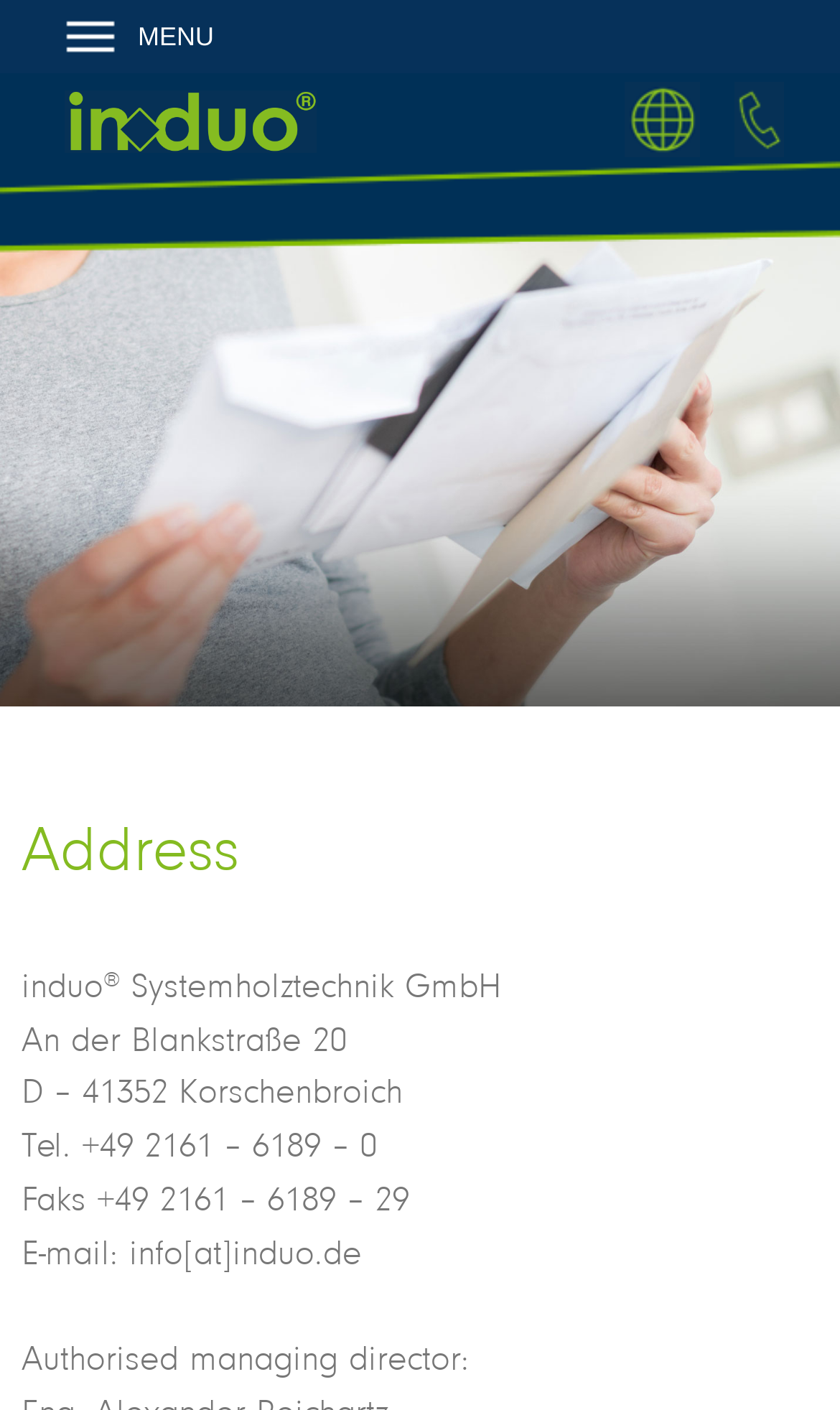Give a comprehensive overview of the webpage, including key elements.

The webpage is about the Impressum (imprint) of induo, a company that appears to be a system wood technology firm. 

At the top left corner, there is a menu icon, accompanied by the text "MENU" to its right. On the same line, there are contact details, including a phone number and an email address, separated by a vertical line. 

Below the contact information, there are four icons, likely representing different sections of the website, with the first one being a home icon. 

The main content of the page is divided into sections, with a heading "Address" at the top. The company name, "induo Systemholztechnik GmbH", is displayed prominently, along with its registered trademark symbol. 

The company's address is listed below, including the street, city, and postal code. The contact information, including phone and fax numbers, as well as an email address, is also provided. 

Finally, the page lists the authorized managing director of the company at the bottom.